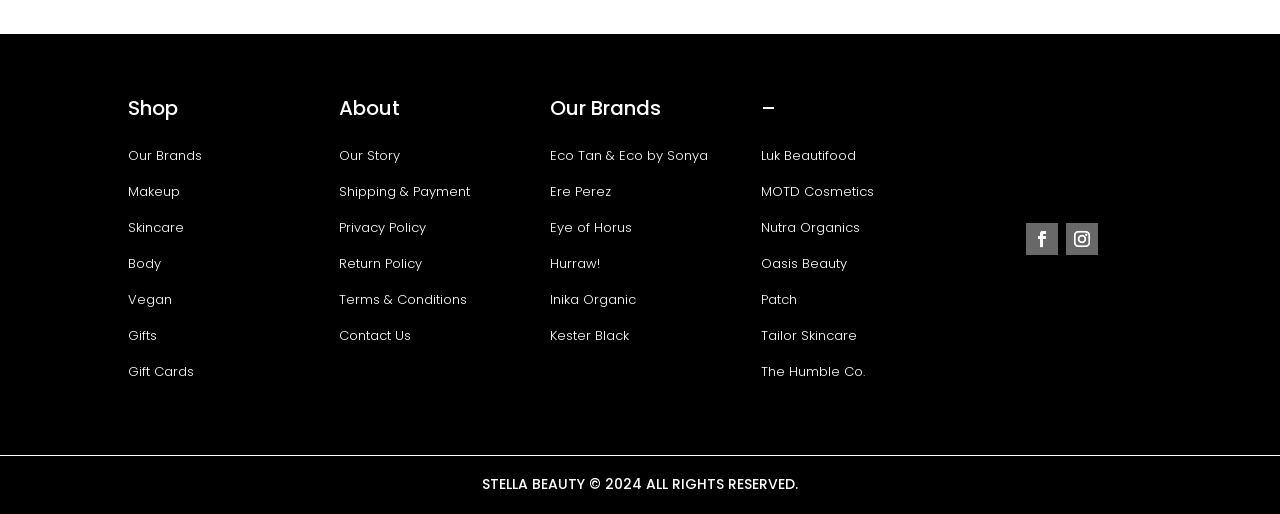Please give a concise answer to this question using a single word or phrase: 
What is the purpose of the 'Gift Cards' link?

To purchase gift cards